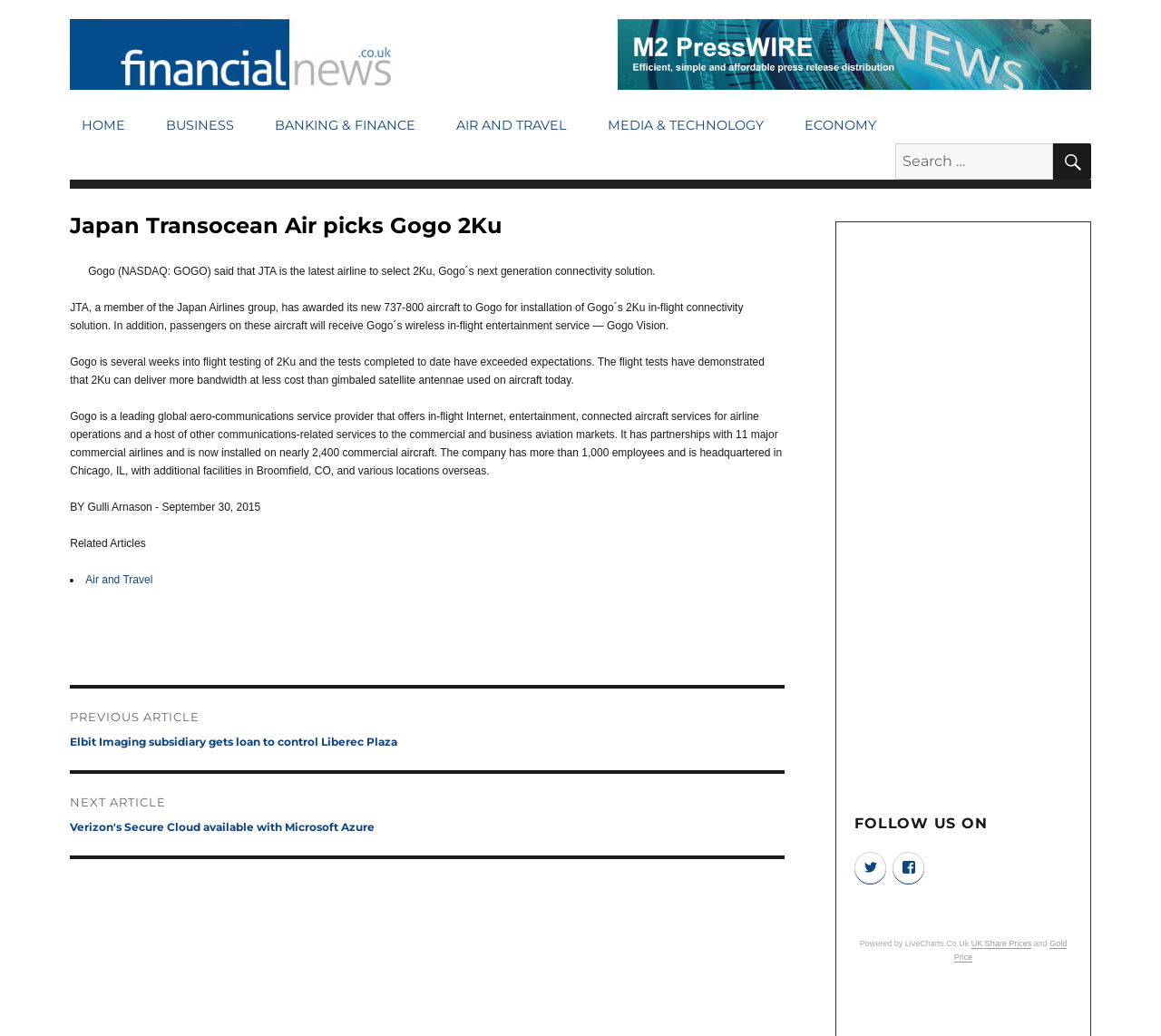Can you identify the bounding box coordinates of the clickable region needed to carry out this instruction: 'View UK Share Prices'? The coordinates should be four float numbers within the range of 0 to 1, stated as [left, top, right, bottom].

[0.837, 0.906, 0.889, 0.915]